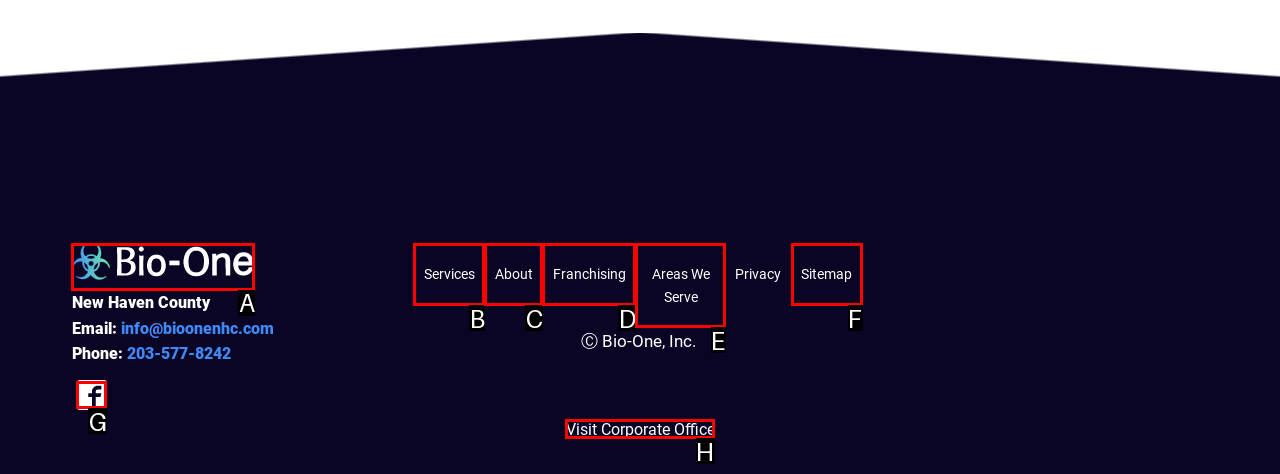Indicate which red-bounded element should be clicked to perform the task: Visit the corporate office Answer with the letter of the correct option.

H